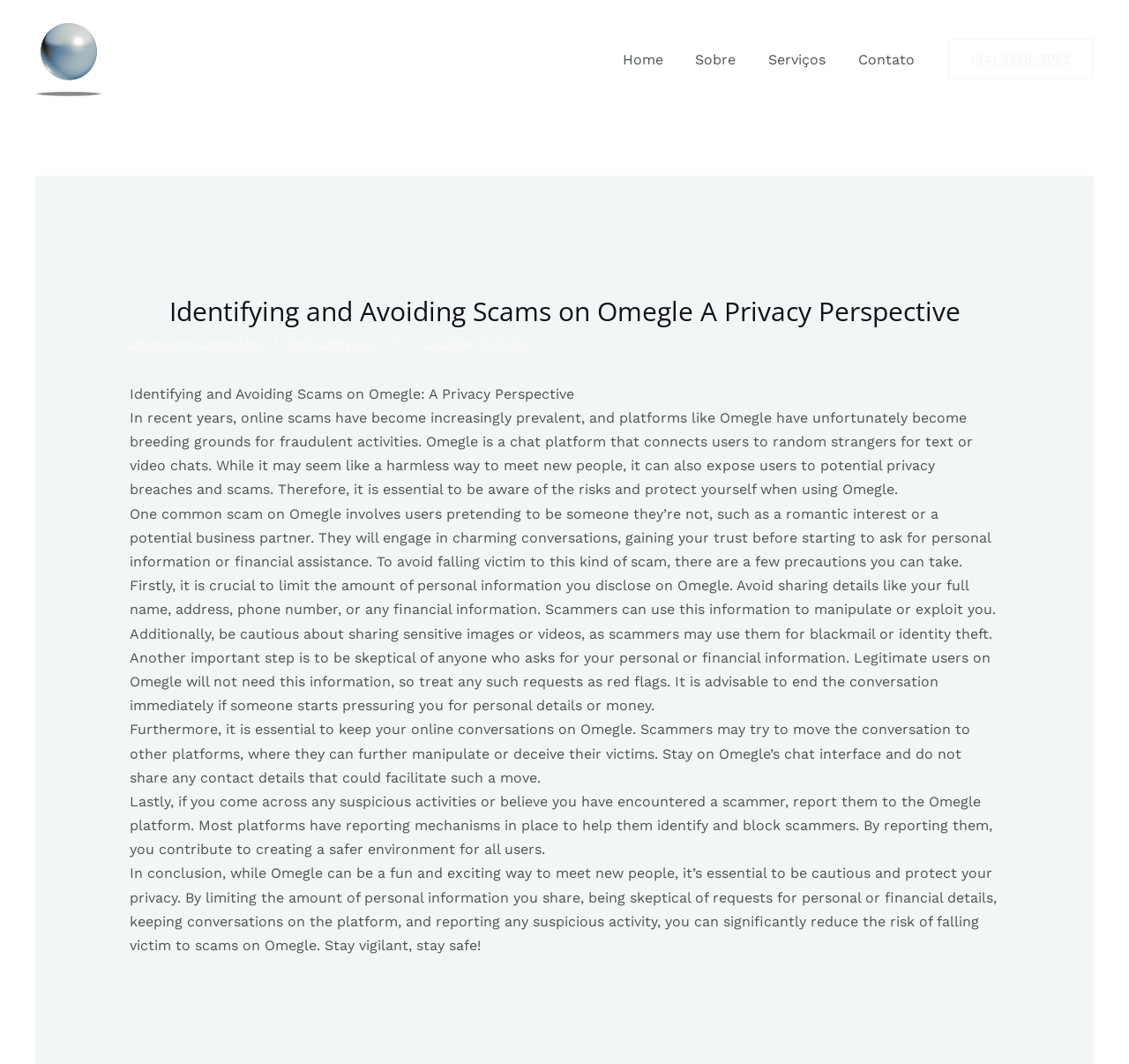How many navigation links are there?
Using the image as a reference, answer the question in detail.

The navigation links can be found in the top-right corner of the webpage, and they are 'Home', 'Sobre', 'Serviços', and 'Contato'. Therefore, there are 4 navigation links.